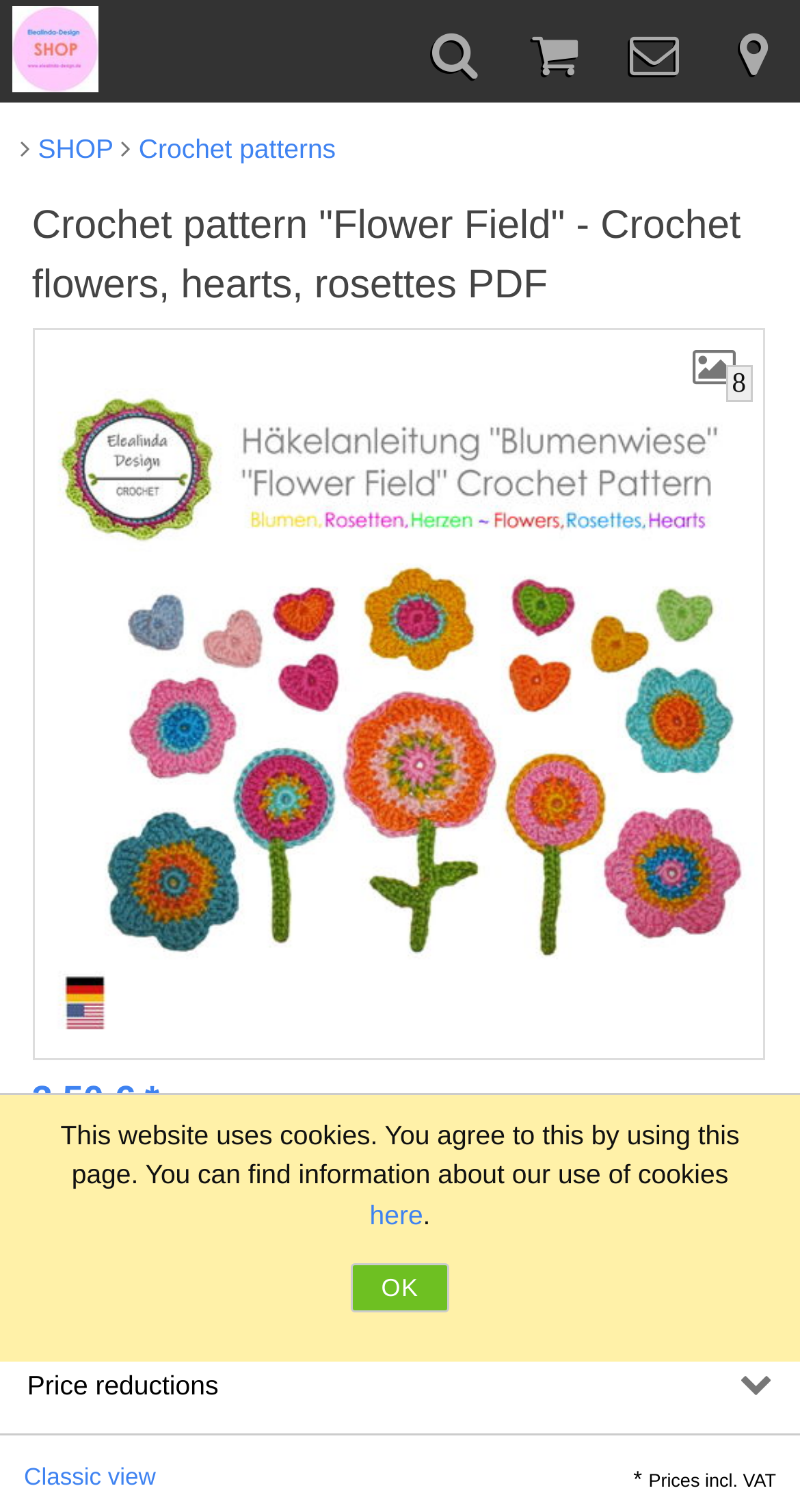Please locate the bounding box coordinates of the element that needs to be clicked to achieve the following instruction: "Click the here link". The coordinates should be four float numbers between 0 and 1, i.e., [left, top, right, bottom].

[0.462, 0.793, 0.529, 0.813]